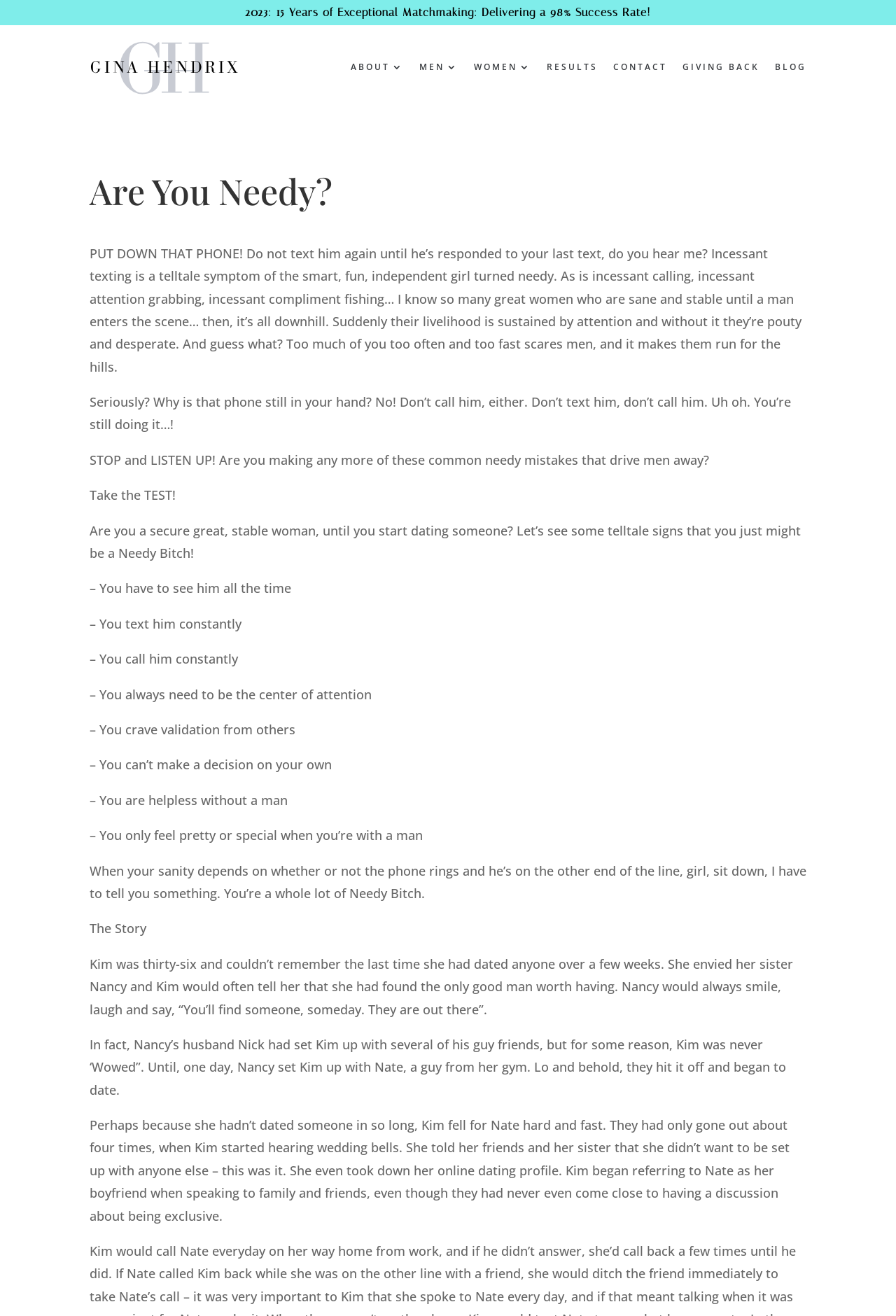Based on the description "Men", find the bounding box of the specified UI element.

[0.468, 0.047, 0.512, 0.059]